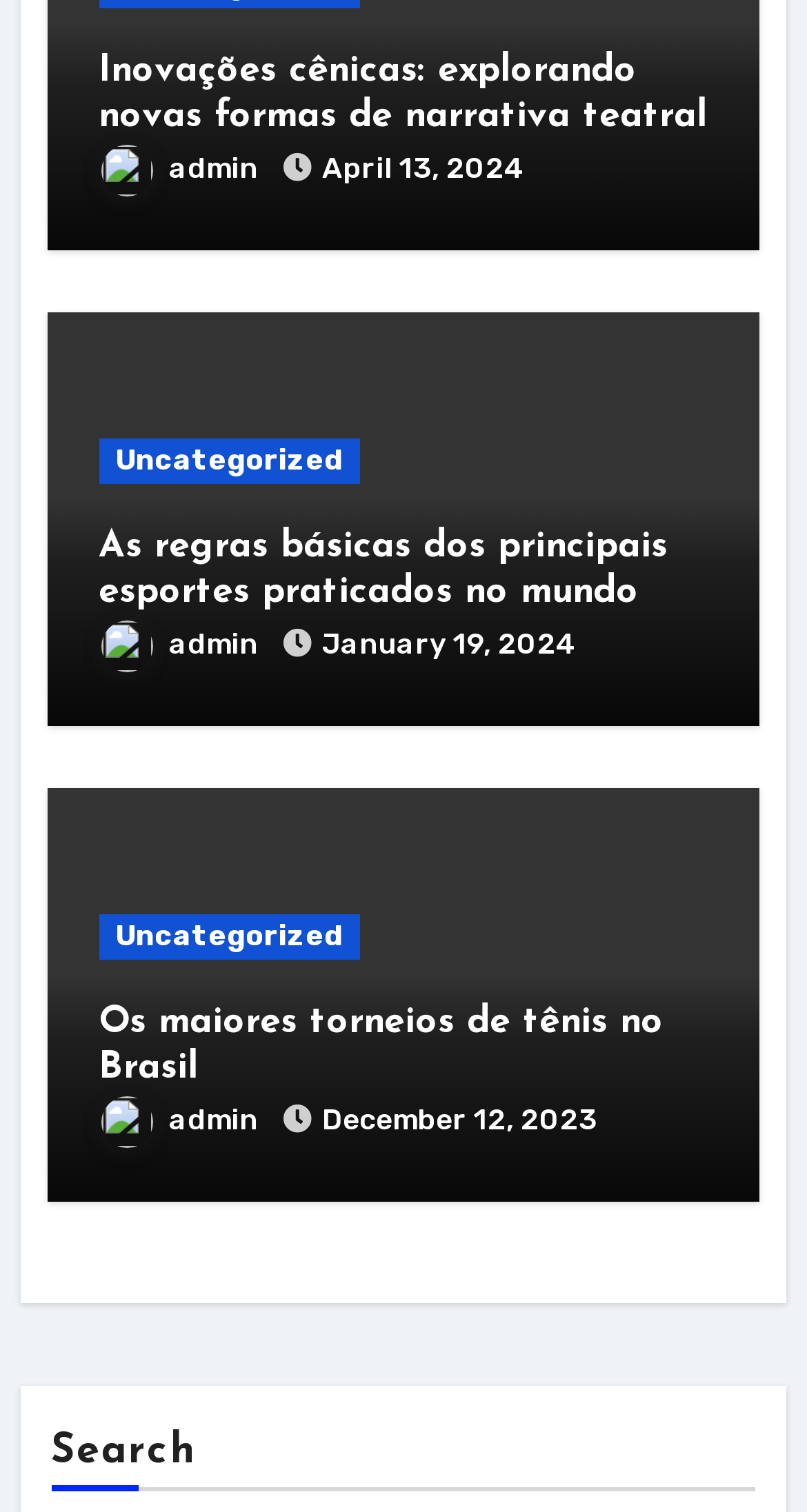Provide a brief response using a word or short phrase to this question:
How many links are on this webpage?

9